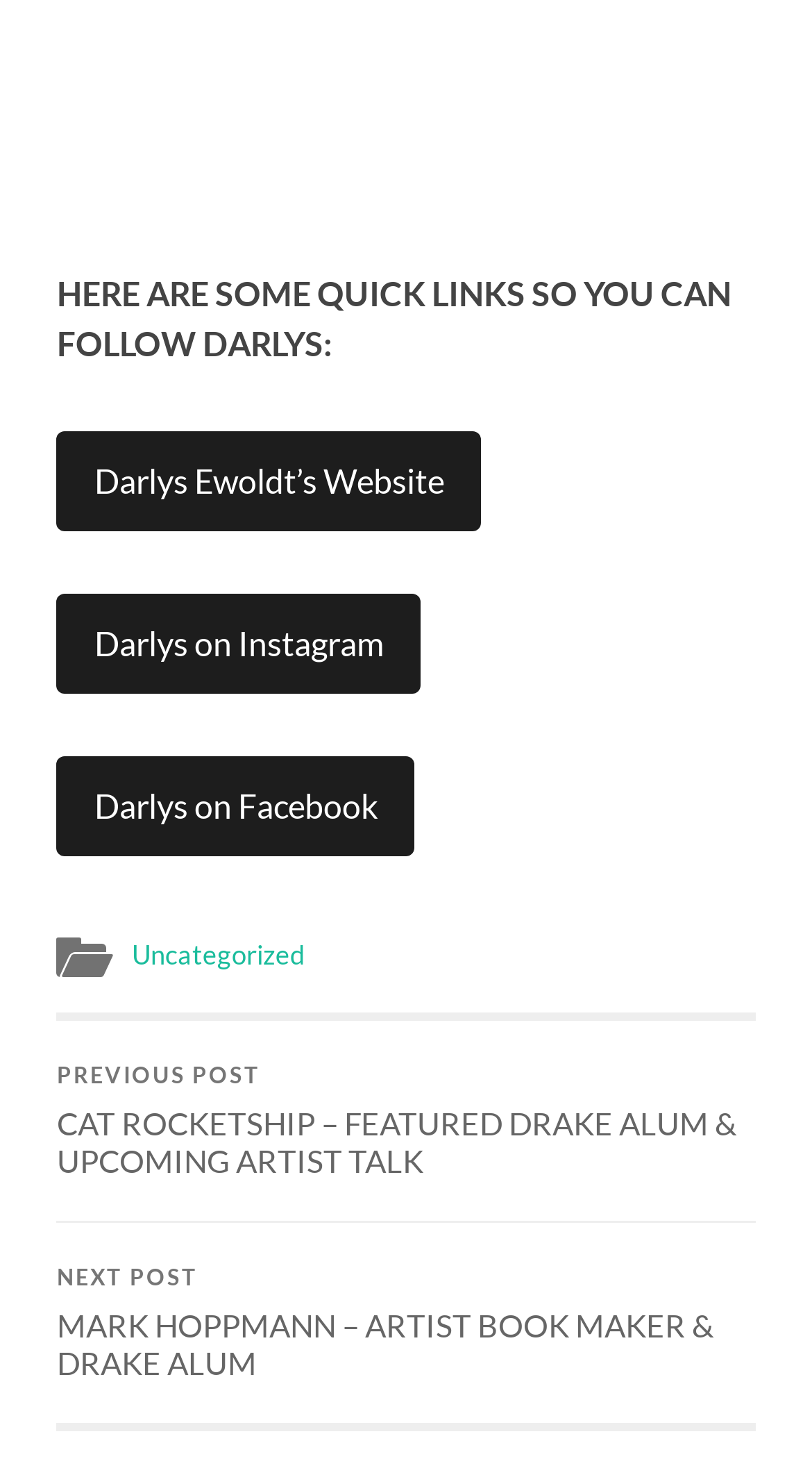Specify the bounding box coordinates (top-left x, top-left y, bottom-right x, bottom-right y) of the UI element in the screenshot that matches this description: Uncategorized

[0.162, 0.632, 0.375, 0.654]